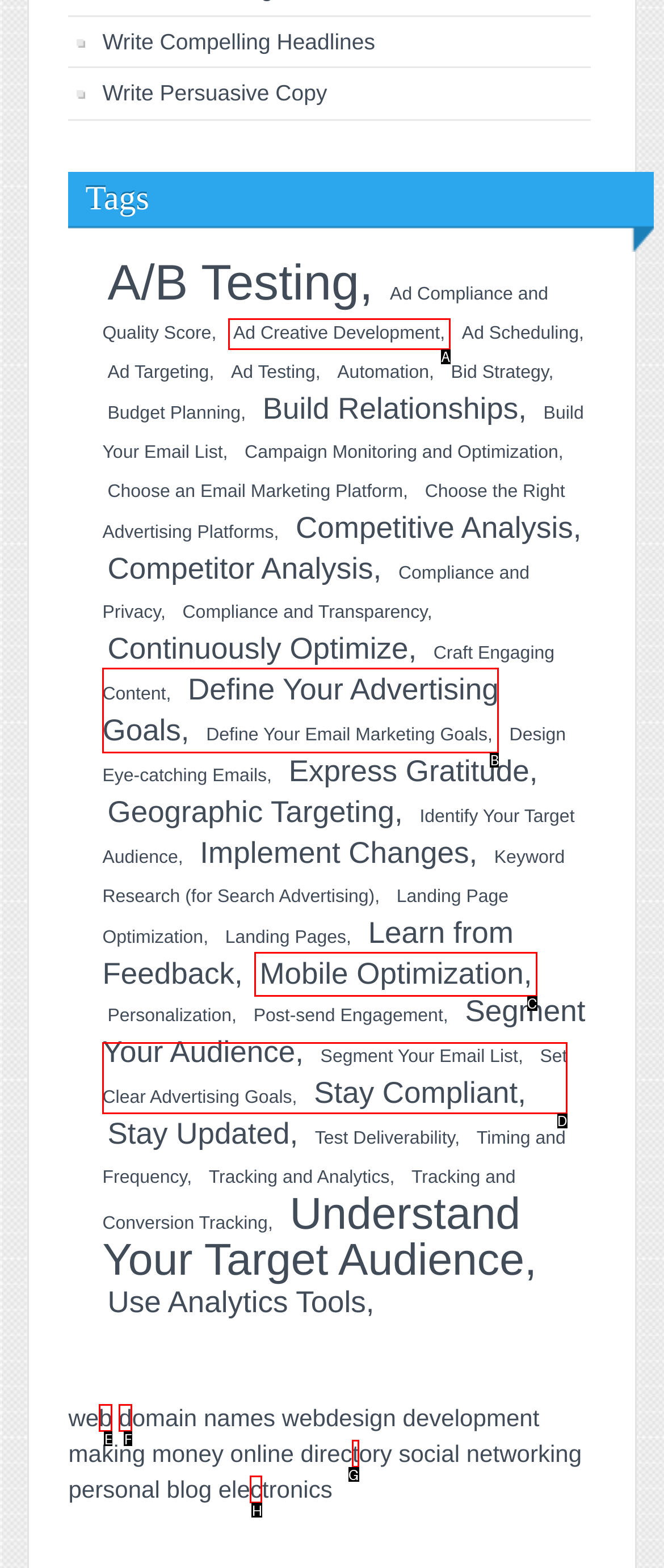Determine which UI element I need to click to achieve the following task: View post edit history Provide your answer as the letter of the selected option.

None